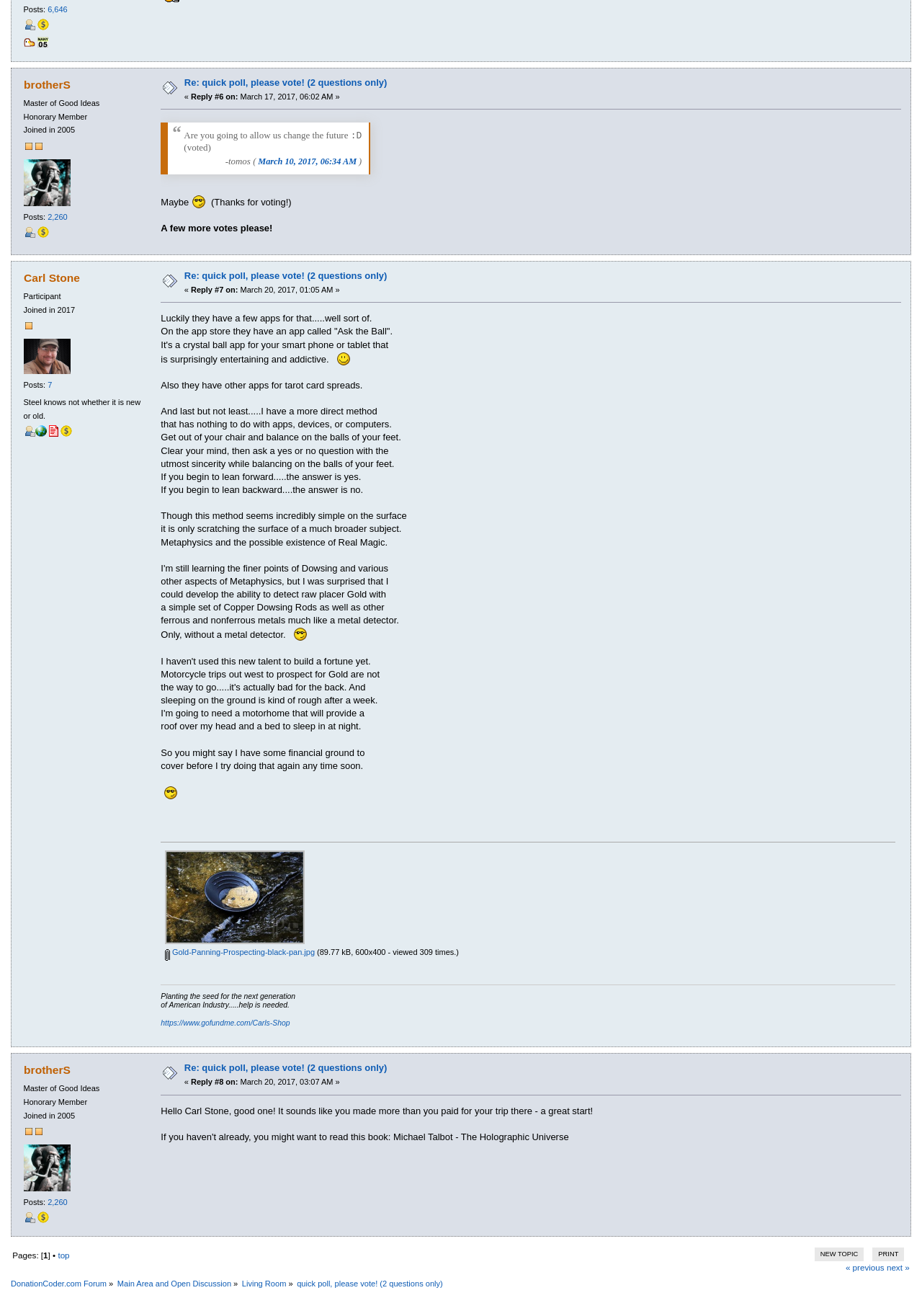Provide a short answer to the following question with just one word or phrase: What is the badge of the user 'Carl Stone'?

Participant